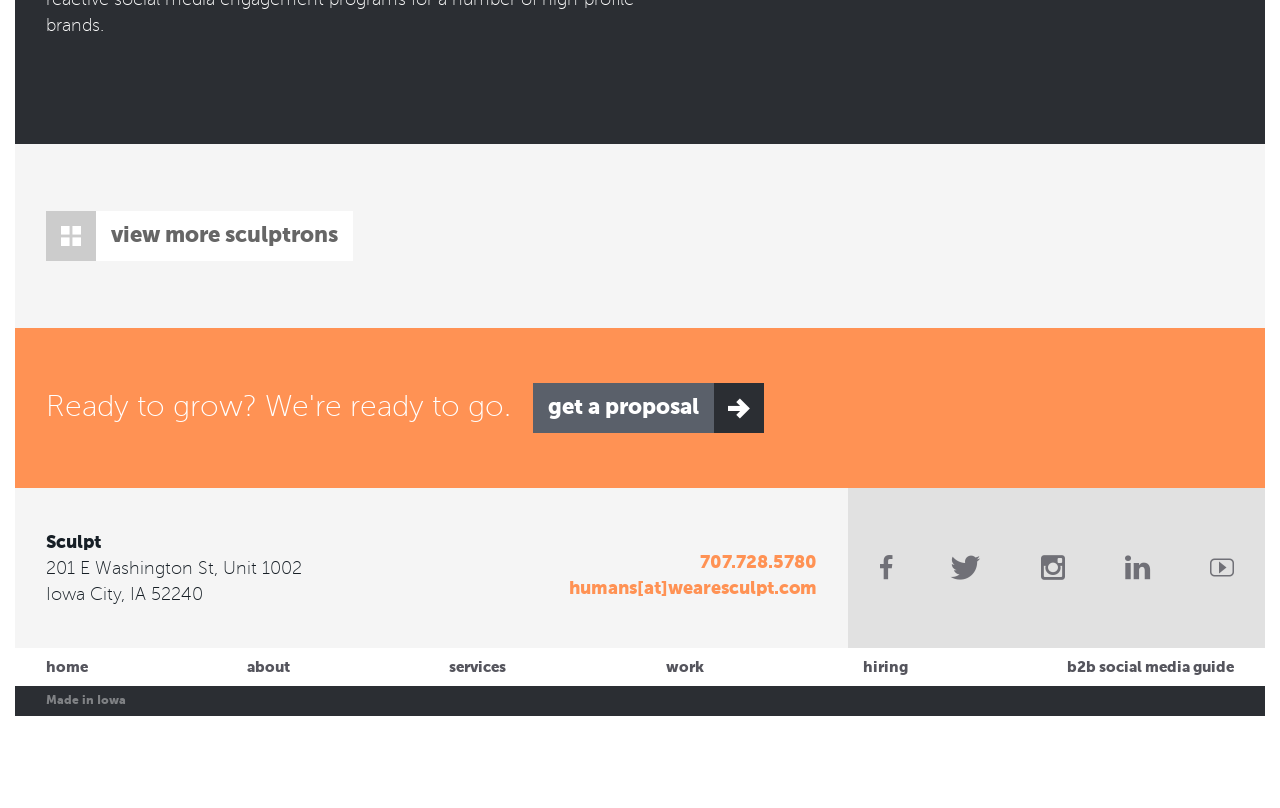Identify the bounding box coordinates for the UI element that matches this description: "Work".

[0.52, 0.817, 0.55, 0.836]